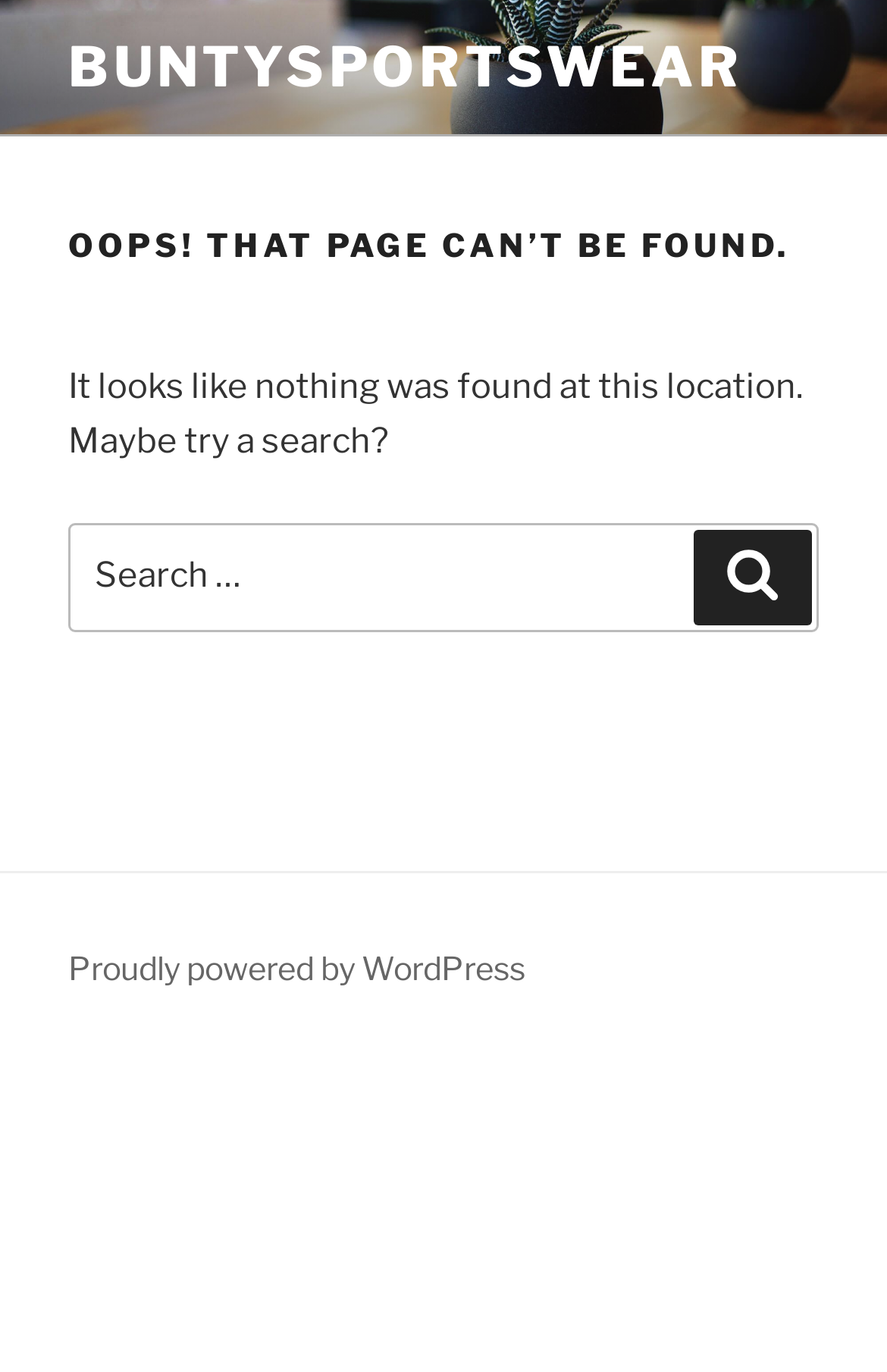What is the suggested action when a page is not found?
Using the image, provide a concise answer in one word or a short phrase.

Try a search